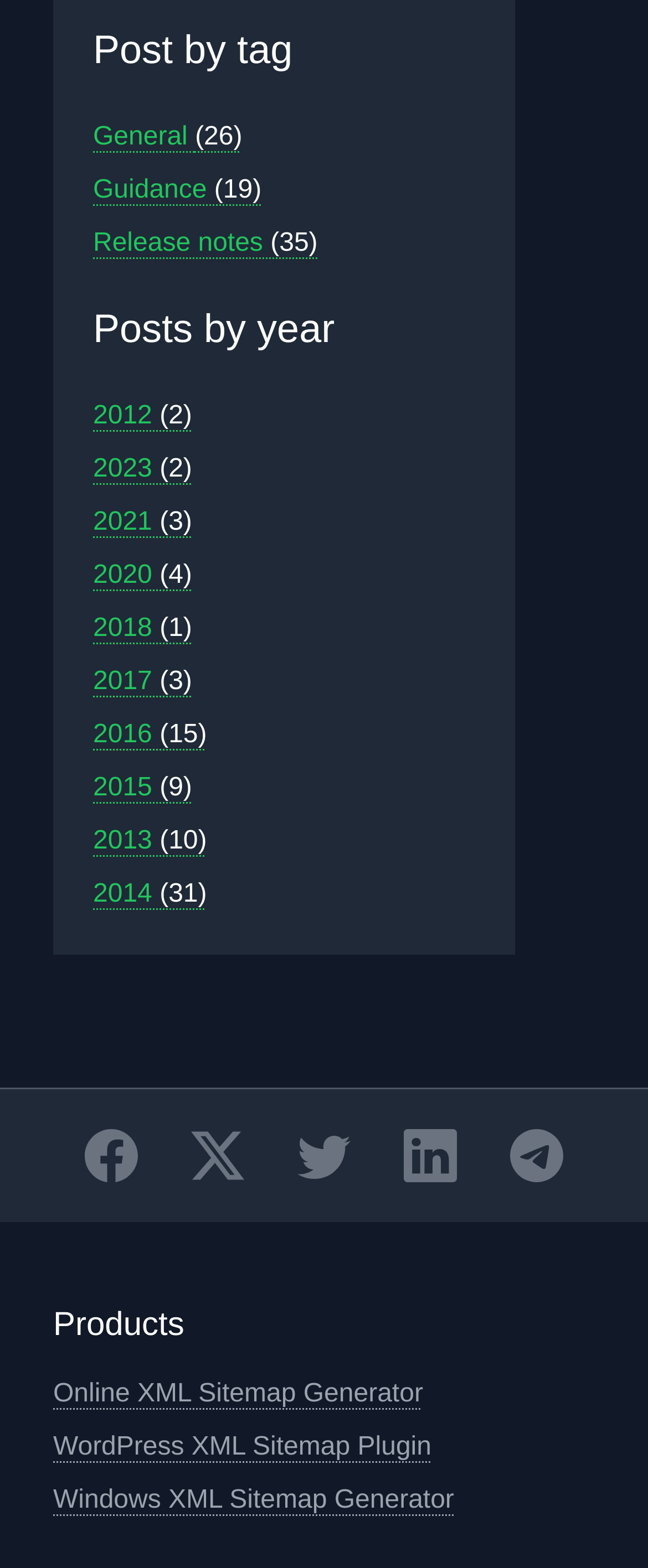Determine the bounding box for the UI element described here: "Online XML Sitemap Generator".

[0.082, 0.88, 0.653, 0.898]